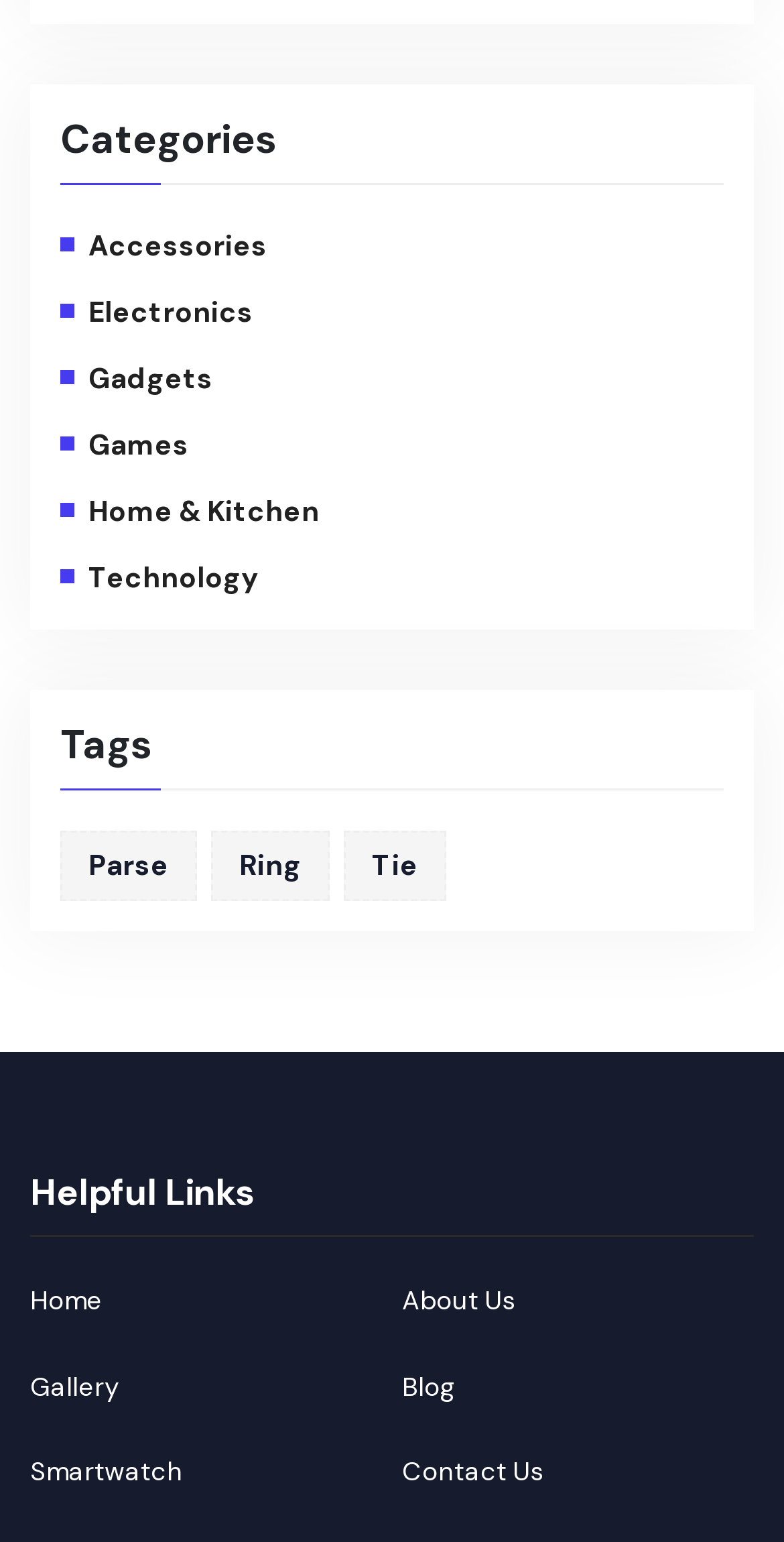Provide the bounding box coordinates of the UI element that matches the description: "Home & Kitchen".

[0.113, 0.319, 0.408, 0.343]